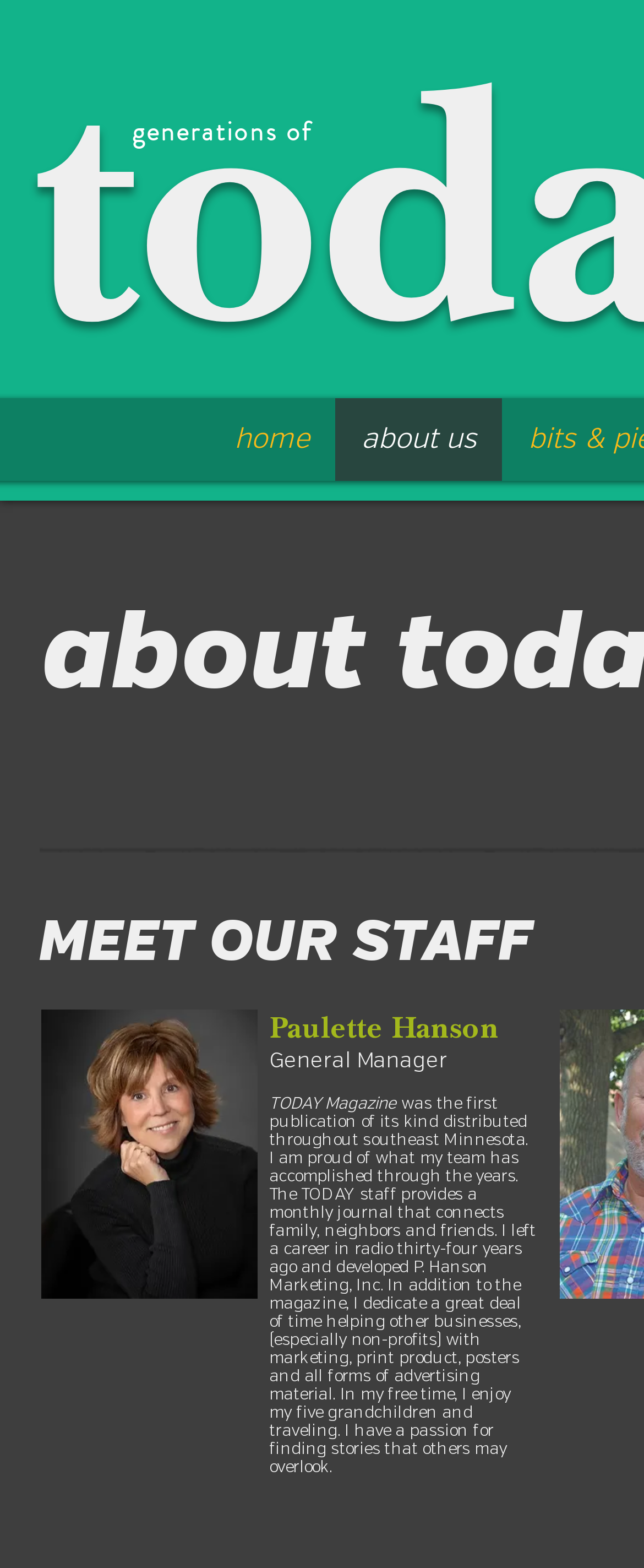What is Paulette Hanson's company name?
Your answer should be a single word or phrase derived from the screenshot.

P. Hanson Marketing, Inc.